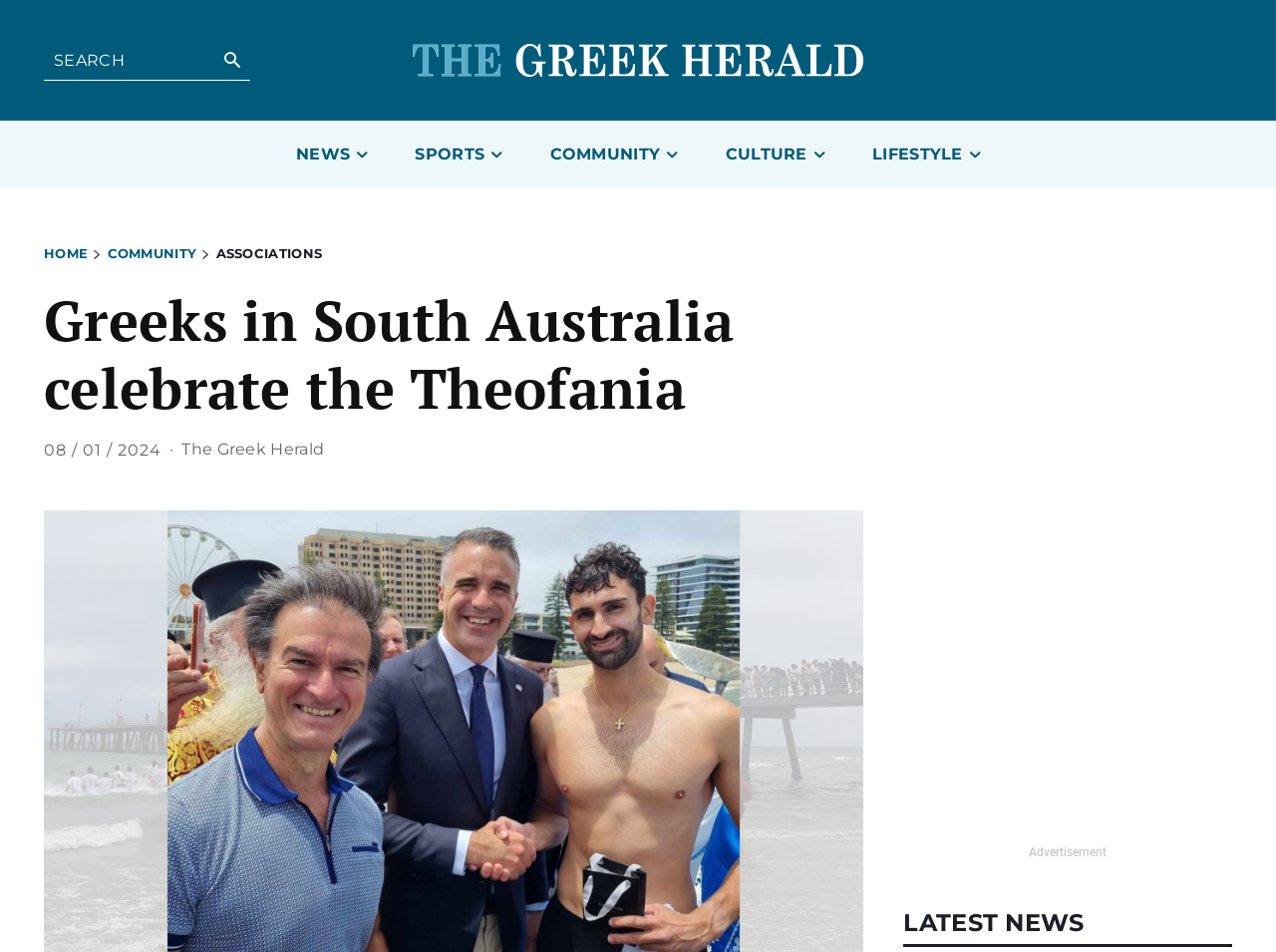For the given element description parent_node: SEARCH name="s" placeholder="", determine the bounding box coordinates of the UI element. The coordinates should follow the format (top-left x, top-left y, bottom-right x, bottom-right y) and be within the range of 0 to 1.

[0.058, 0.131, 0.922, 0.163]